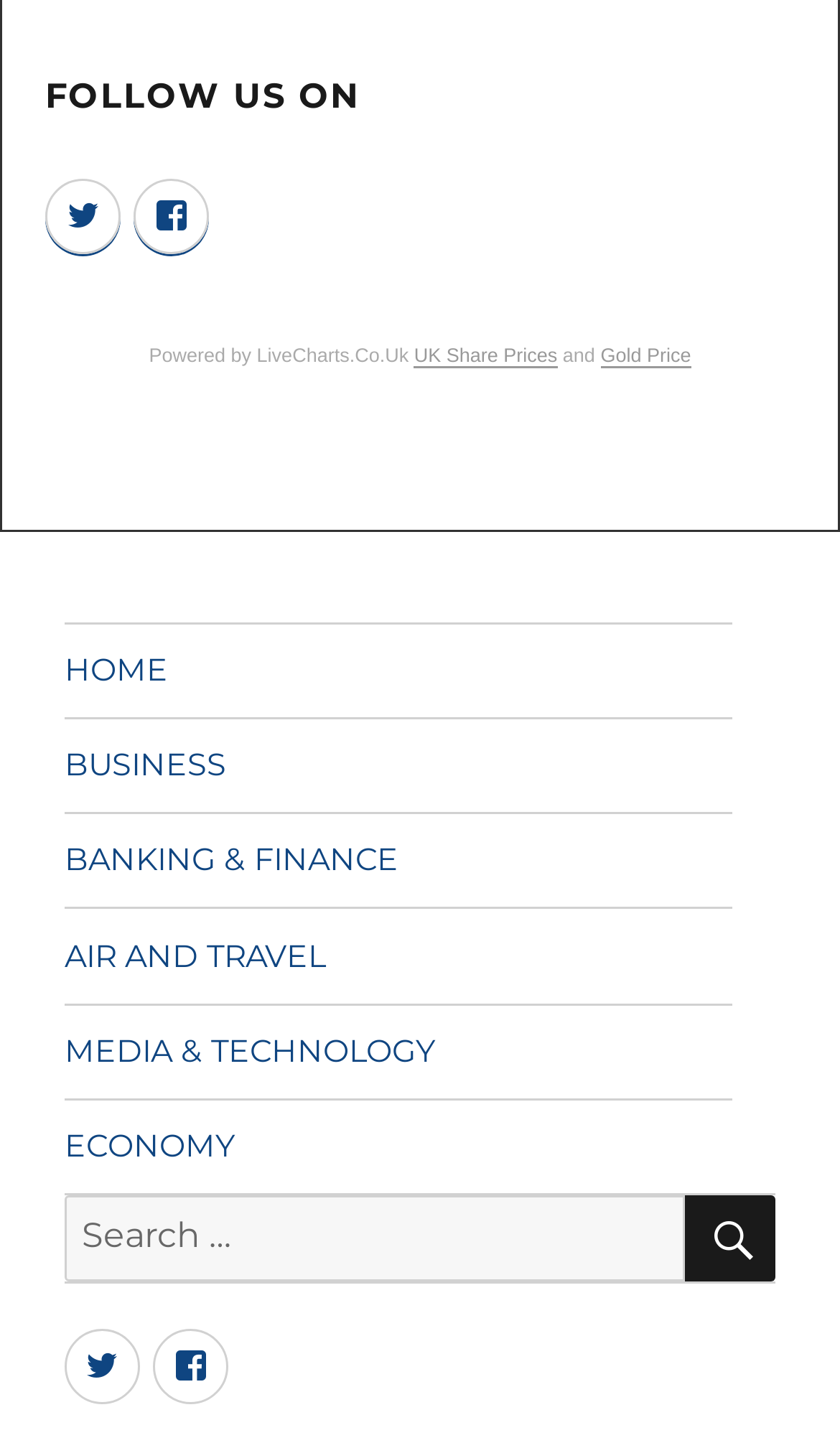Could you indicate the bounding box coordinates of the region to click in order to complete this instruction: "Search on Facebook".

[0.183, 0.918, 0.273, 0.97]